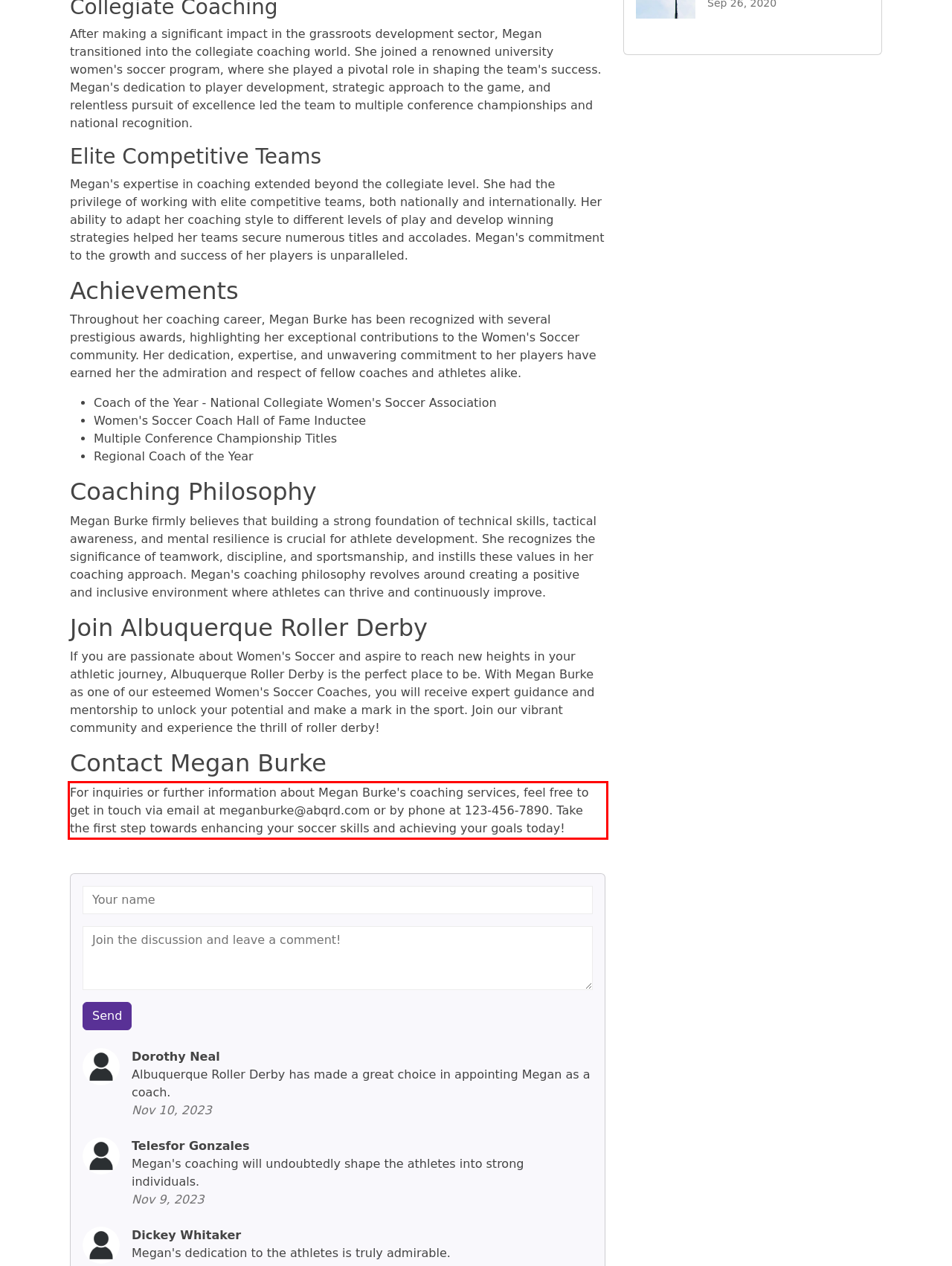Look at the webpage screenshot and recognize the text inside the red bounding box.

For inquiries or further information about Megan Burke's coaching services, feel free to get in touch via email at meganburke@abqrd.com or by phone at 123-456-7890. Take the first step towards enhancing your soccer skills and achieving your goals today!